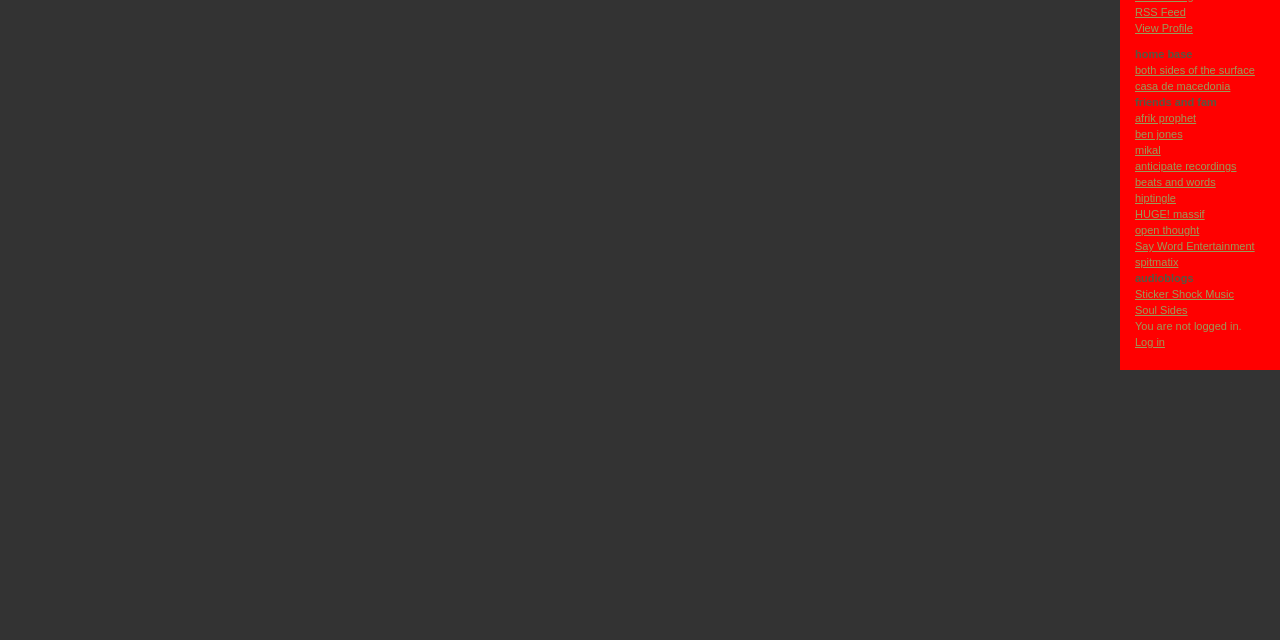Determine the bounding box coordinates for the HTML element mentioned in the following description: "RSS Feed". The coordinates should be a list of four floats ranging from 0 to 1, represented as [left, top, right, bottom].

[0.887, 0.009, 0.926, 0.028]